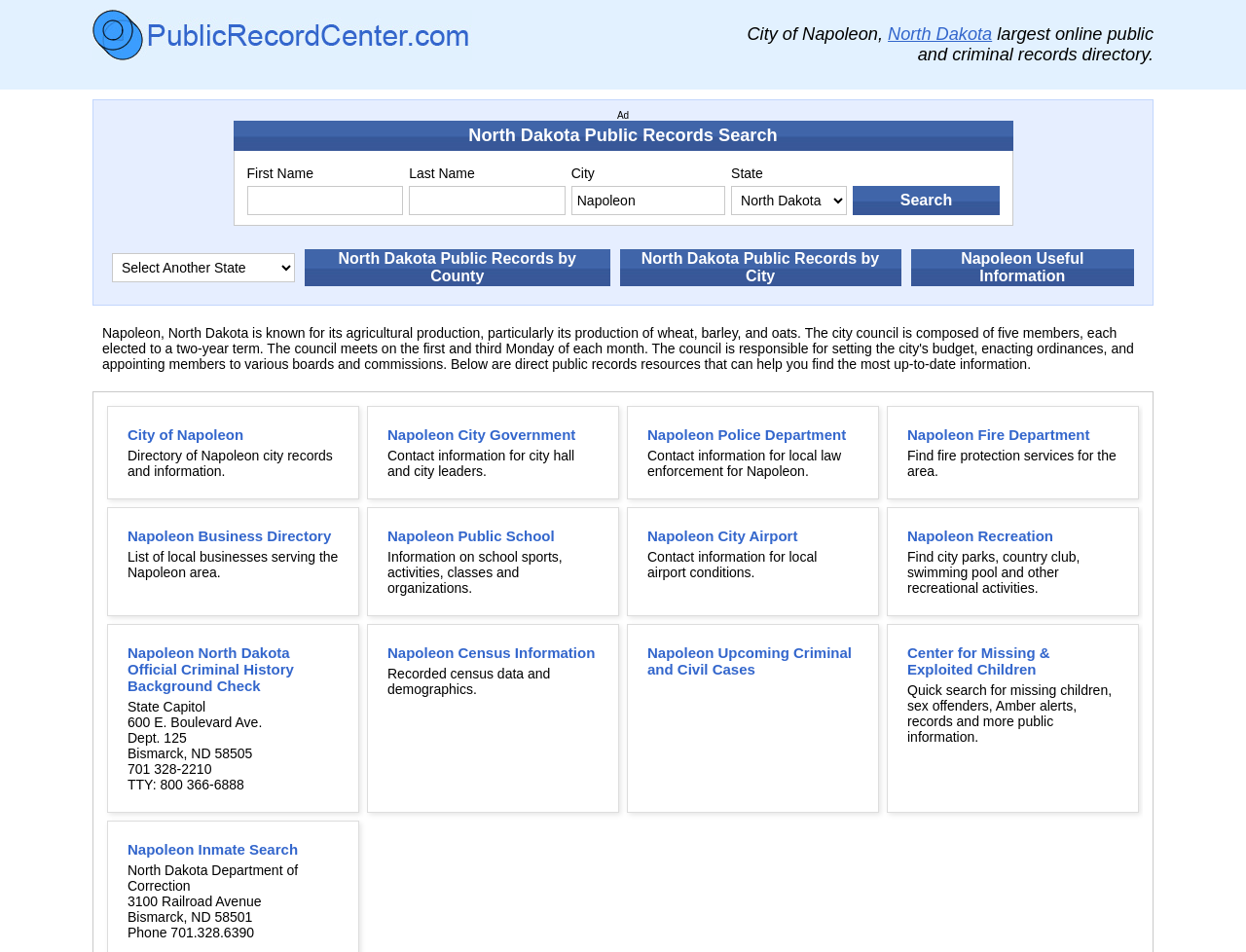Identify the bounding box coordinates of the part that should be clicked to carry out this instruction: "Search public records".

[0.196, 0.169, 0.804, 0.226]